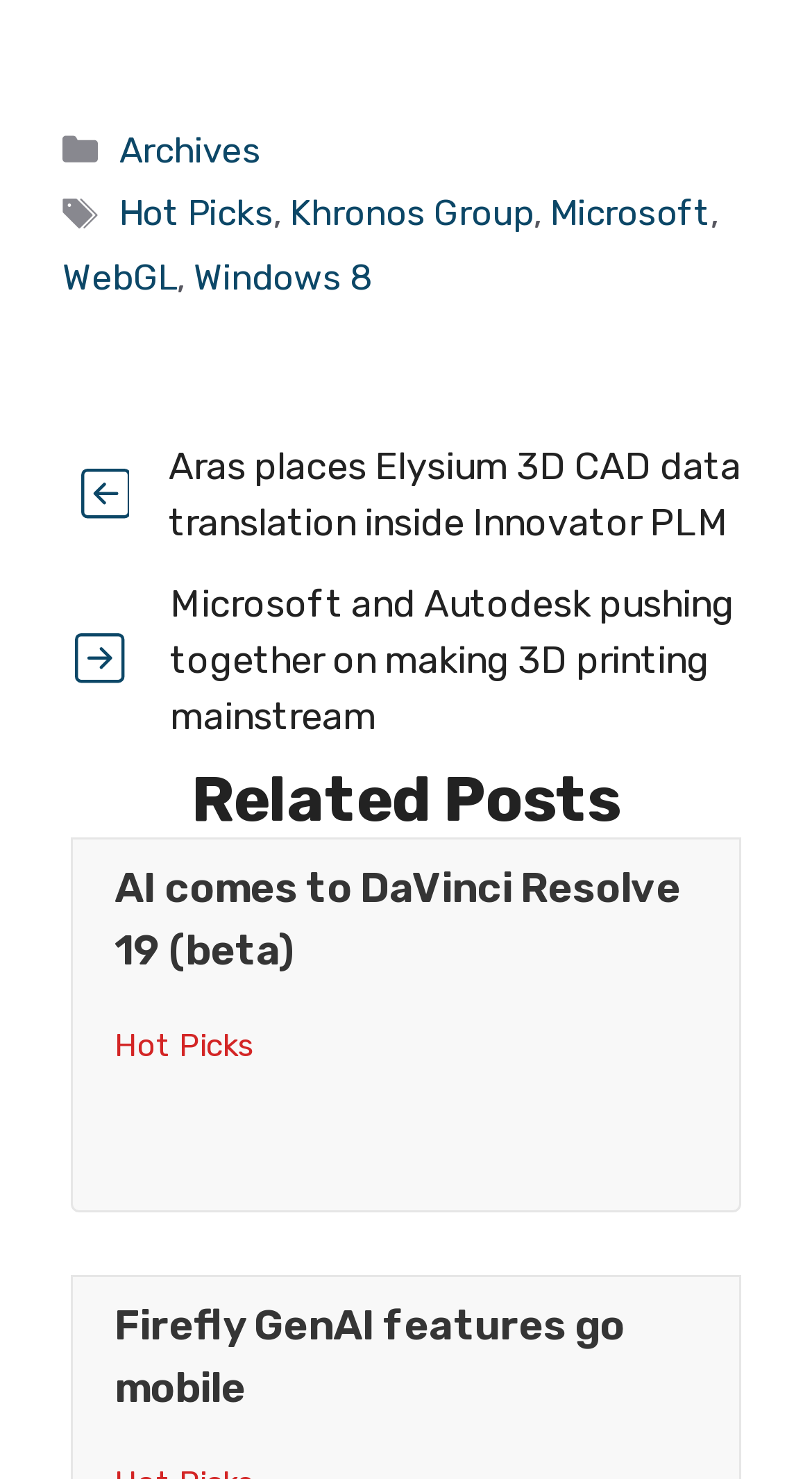Please identify the bounding box coordinates for the region that you need to click to follow this instruction: "Go to previous post".

[0.077, 0.317, 0.182, 0.35]